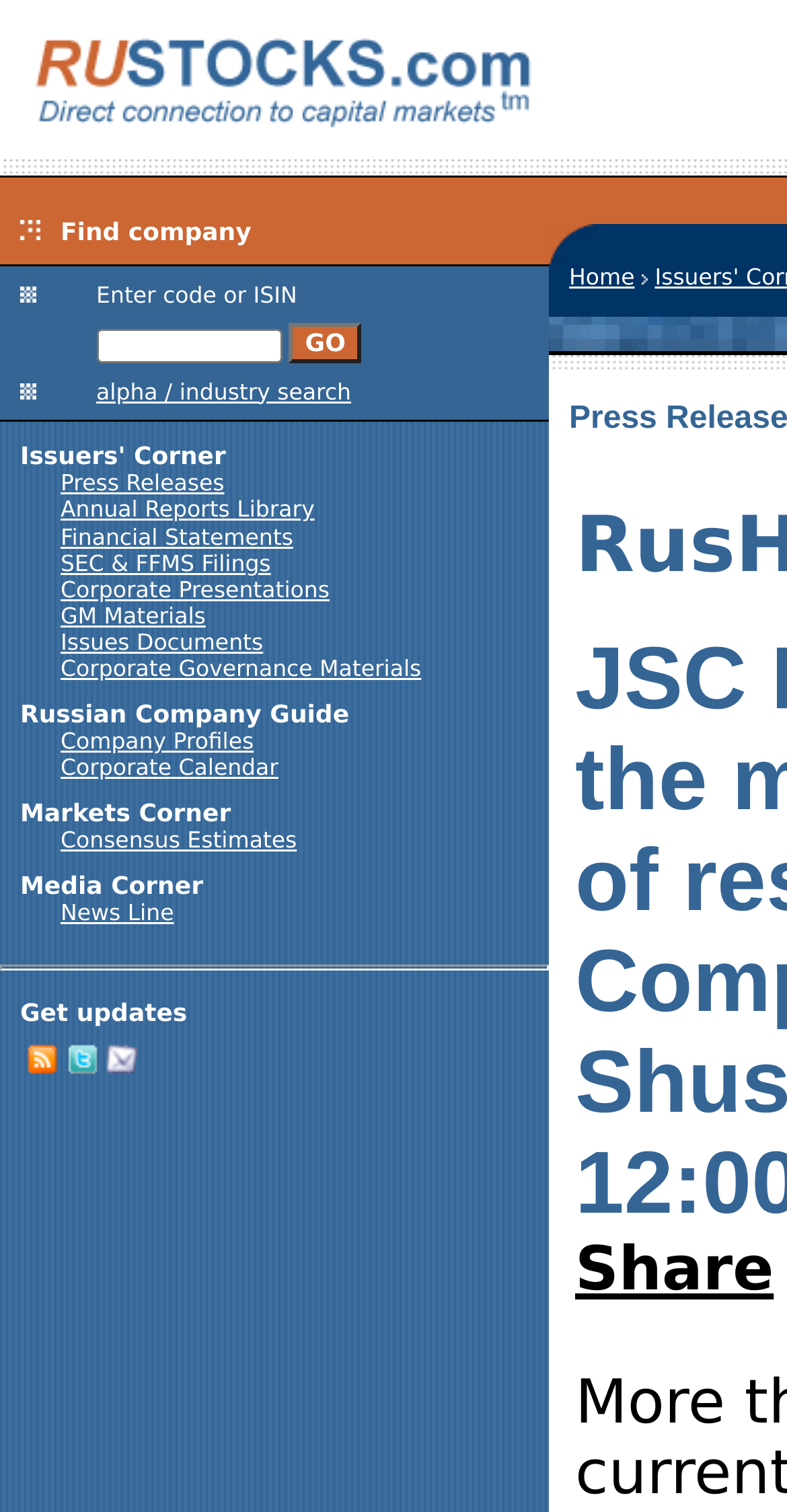Please respond to the question with a concise word or phrase:
How many sections are available in the 'Markets Corner'?

Not specified